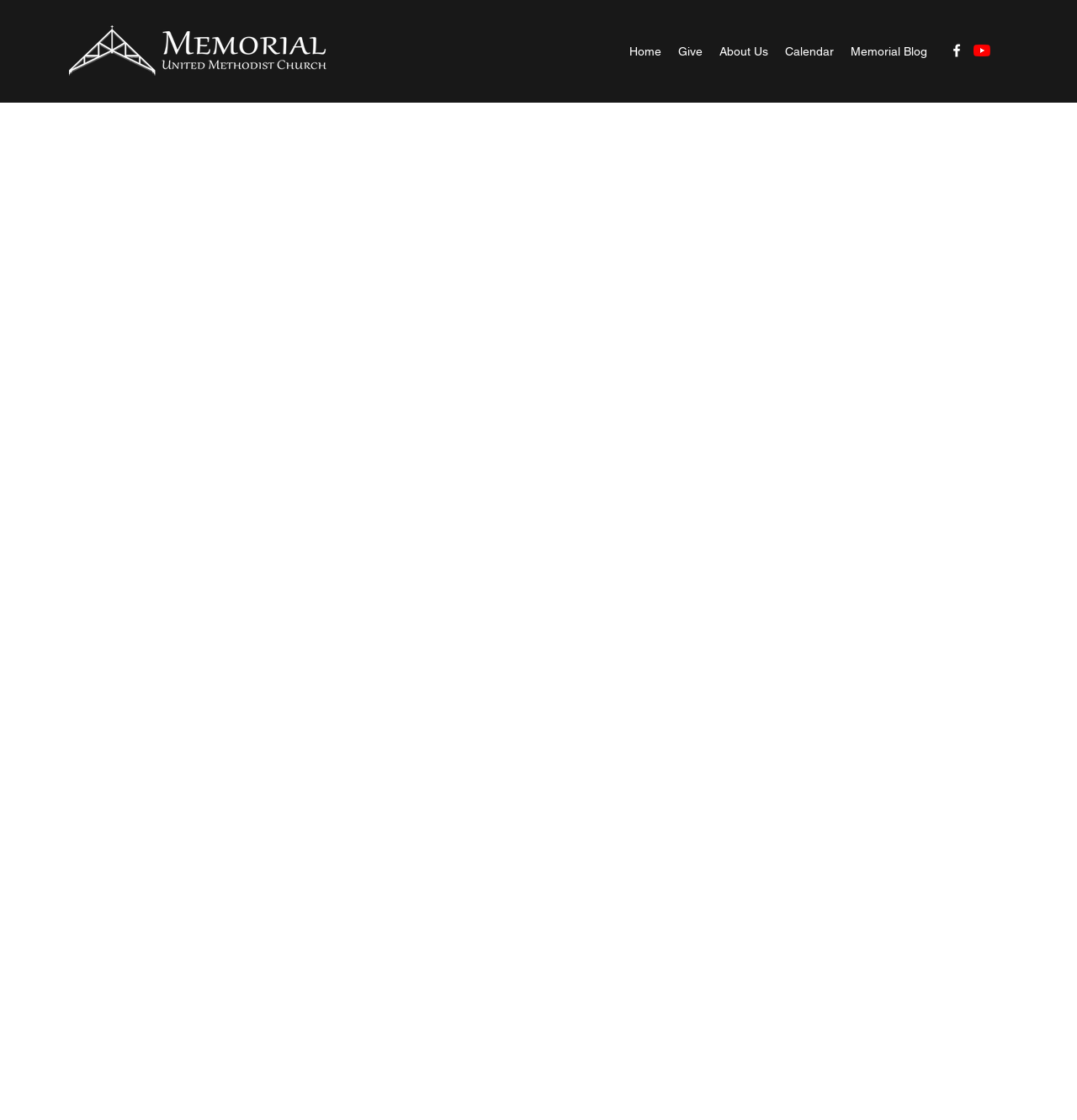With reference to the image, please provide a detailed answer to the following question: What is the logo of the website?

The logo of the website is 'No Walls Logo Dark' which is an image located at the top left corner of the webpage, as indicated by the bounding box coordinates [0.062, 0.023, 0.304, 0.068] and described as 'No Walls Logo Dark.png'.